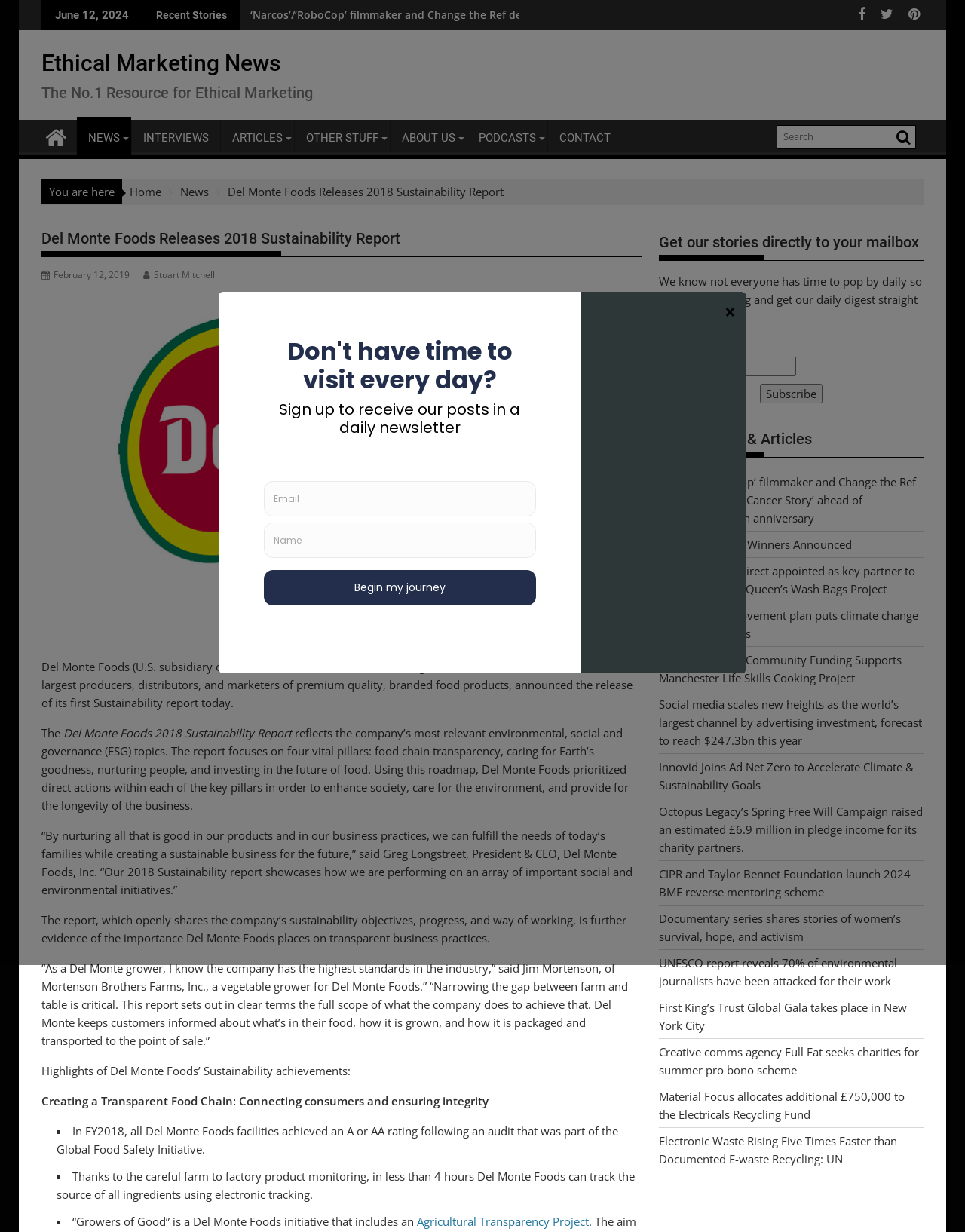Locate and provide the bounding box coordinates for the HTML element that matches this description: "2024 Grand Clio Winners Announced".

[0.683, 0.435, 0.883, 0.448]